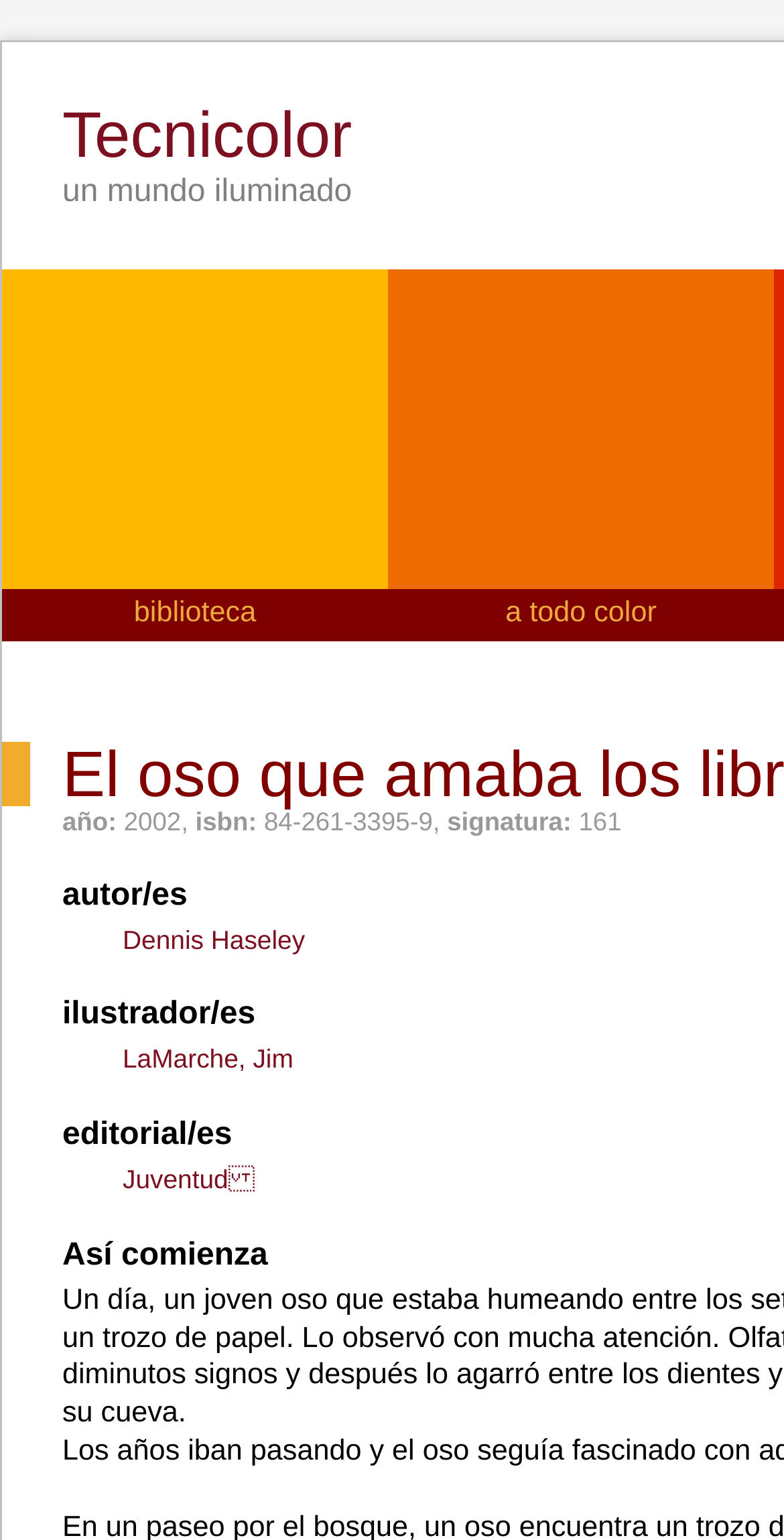Who is the author of the book?
Please use the image to provide a one-word or short phrase answer.

Dennis Haseley